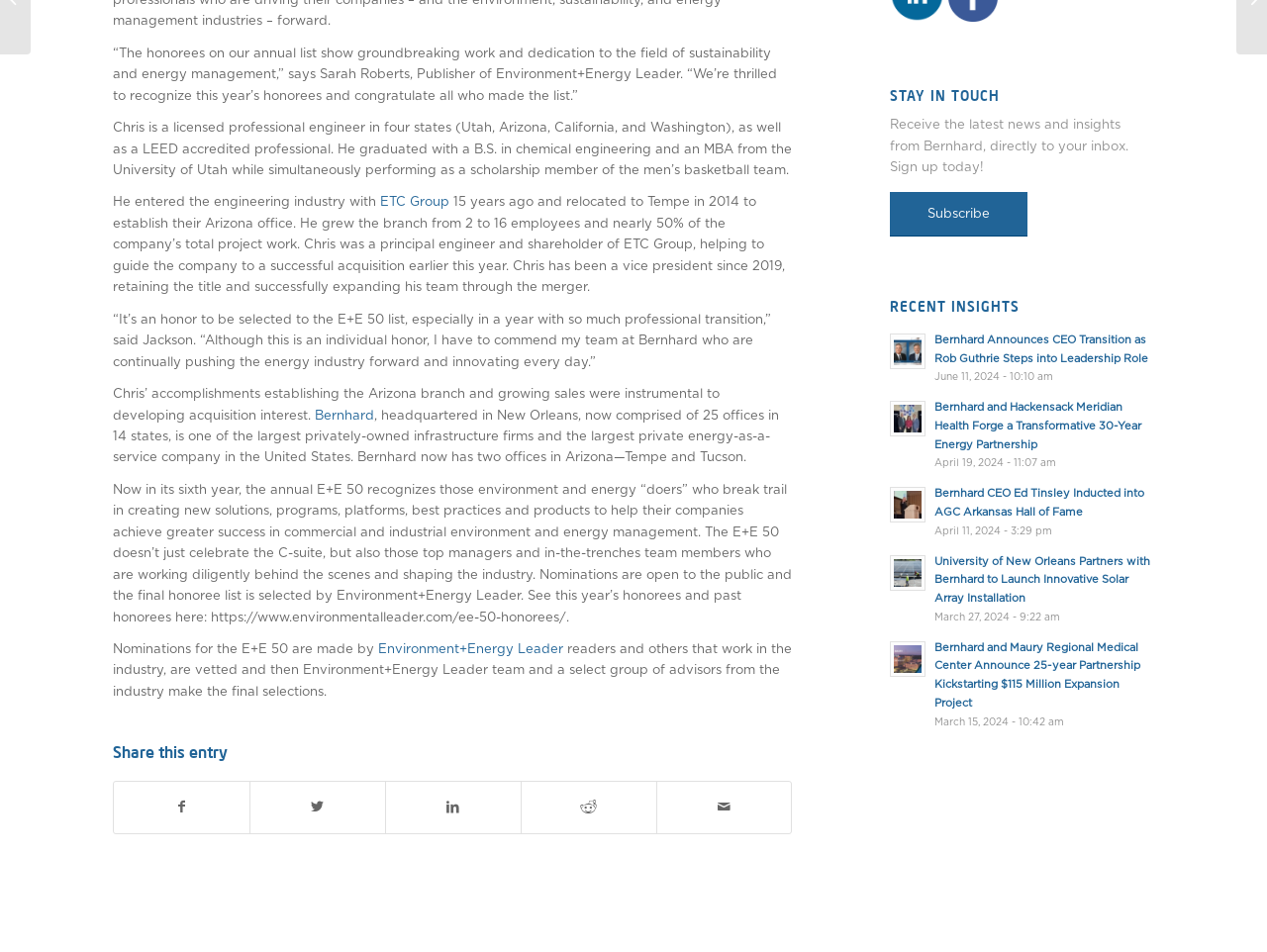Find and provide the bounding box coordinates for the UI element described with: "Subscribe".

[0.703, 0.202, 0.811, 0.248]